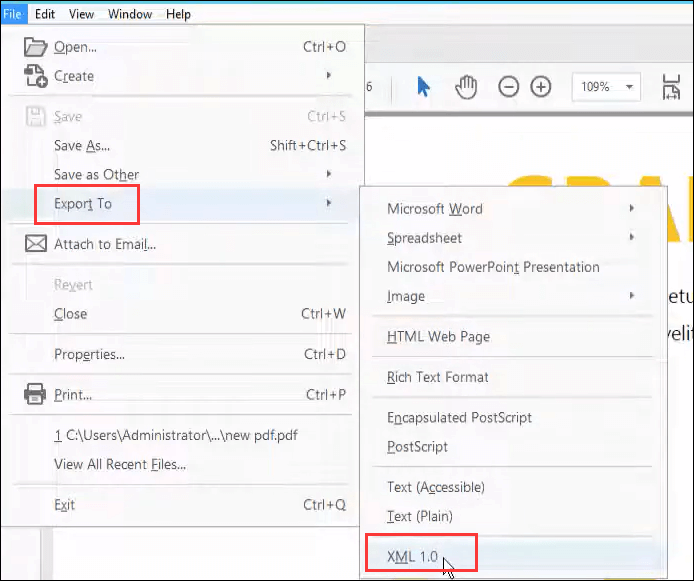Provide a single word or phrase answer to the question: 
What is the purpose of the 'Export To' feature?

Convert PDF to other formats